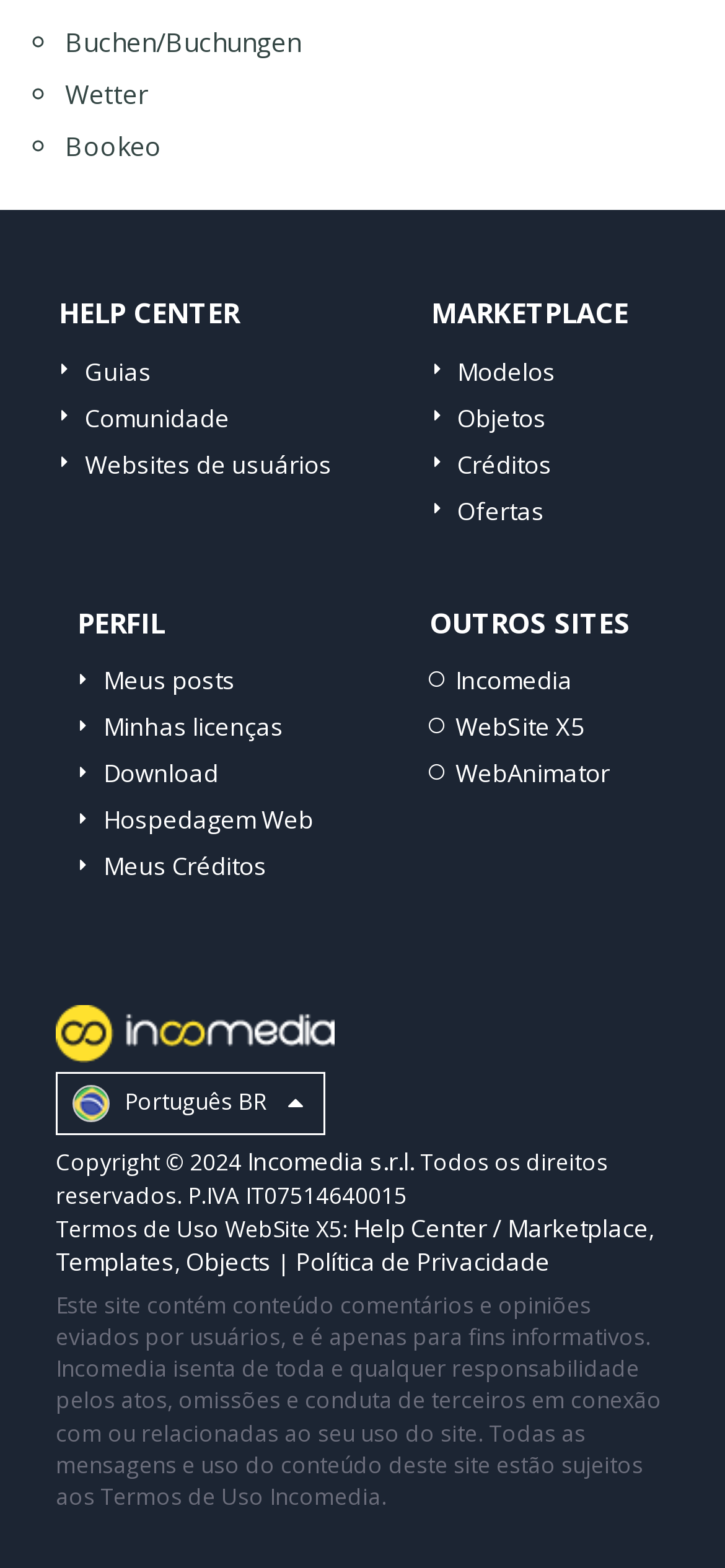Identify the bounding box coordinates for the element you need to click to achieve the following task: "Click on Buchen/Buchungen". Provide the bounding box coordinates as four float numbers between 0 and 1, in the form [left, top, right, bottom].

[0.09, 0.016, 0.415, 0.038]